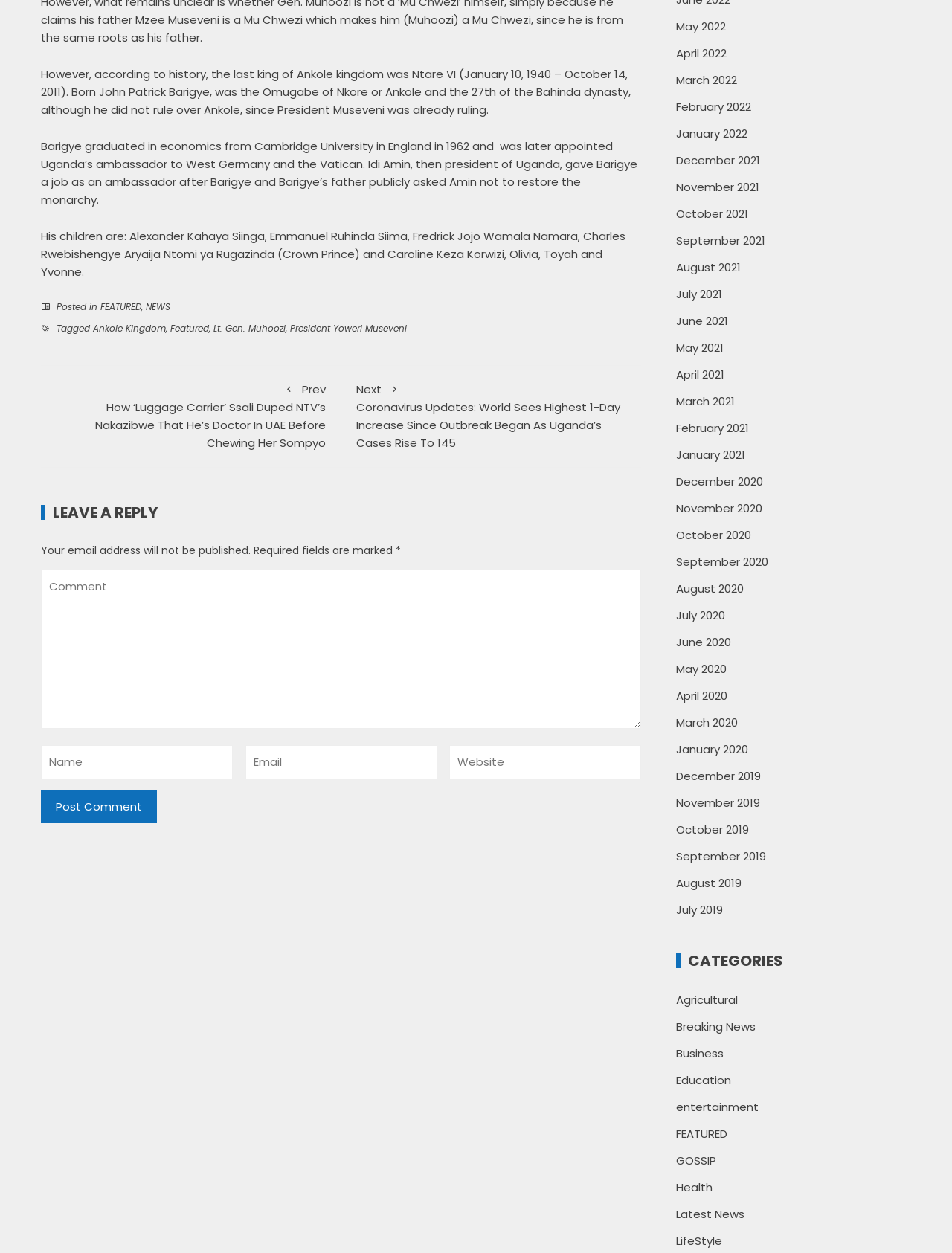Can you pinpoint the bounding box coordinates for the clickable element required for this instruction: "Leave a reply"? The coordinates should be four float numbers between 0 and 1, i.e., [left, top, right, bottom].

[0.043, 0.403, 0.674, 0.415]